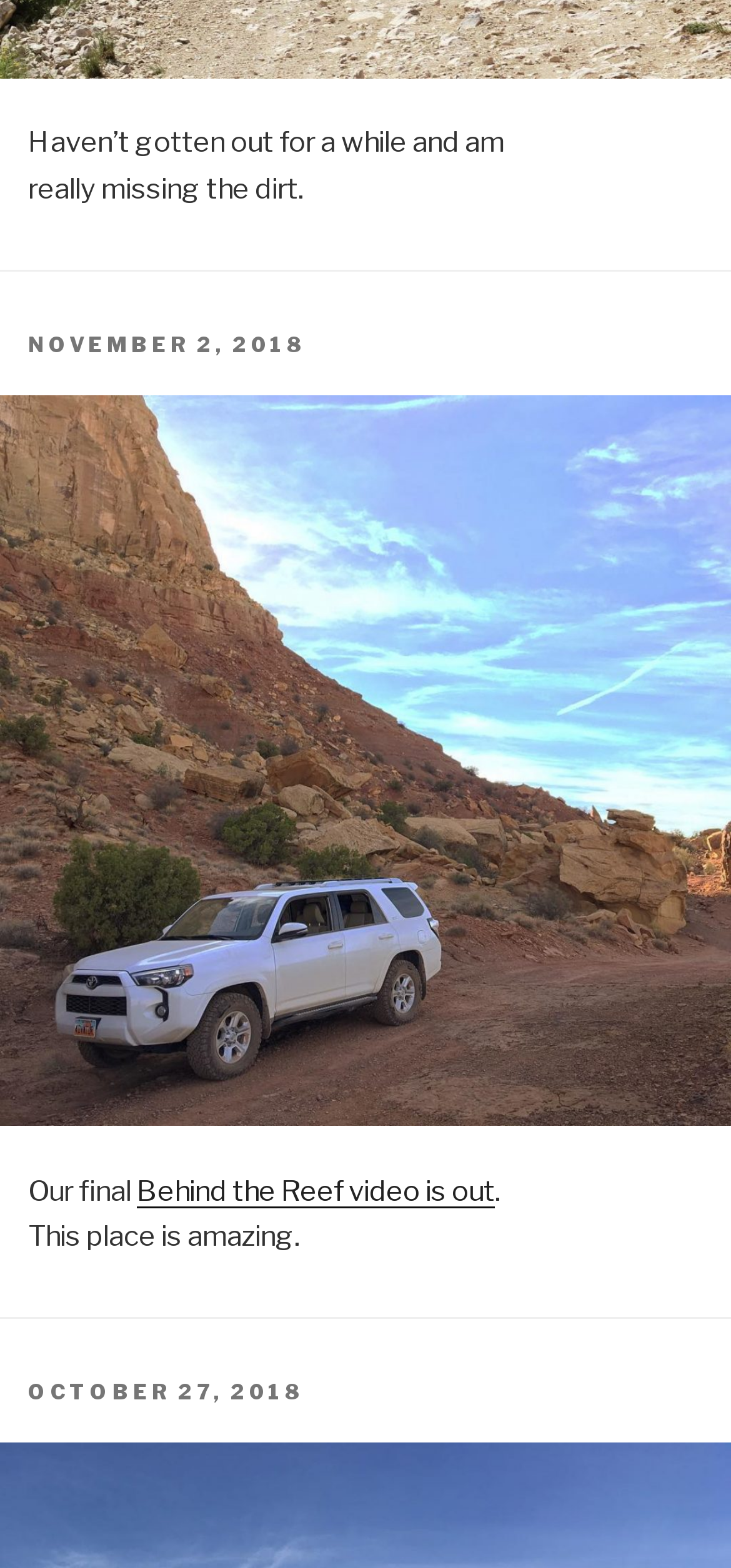Identify the bounding box for the UI element specified in this description: "November 2, 2018May 26, 2022". The coordinates must be four float numbers between 0 and 1, formatted as [left, top, right, bottom].

[0.038, 0.212, 0.418, 0.228]